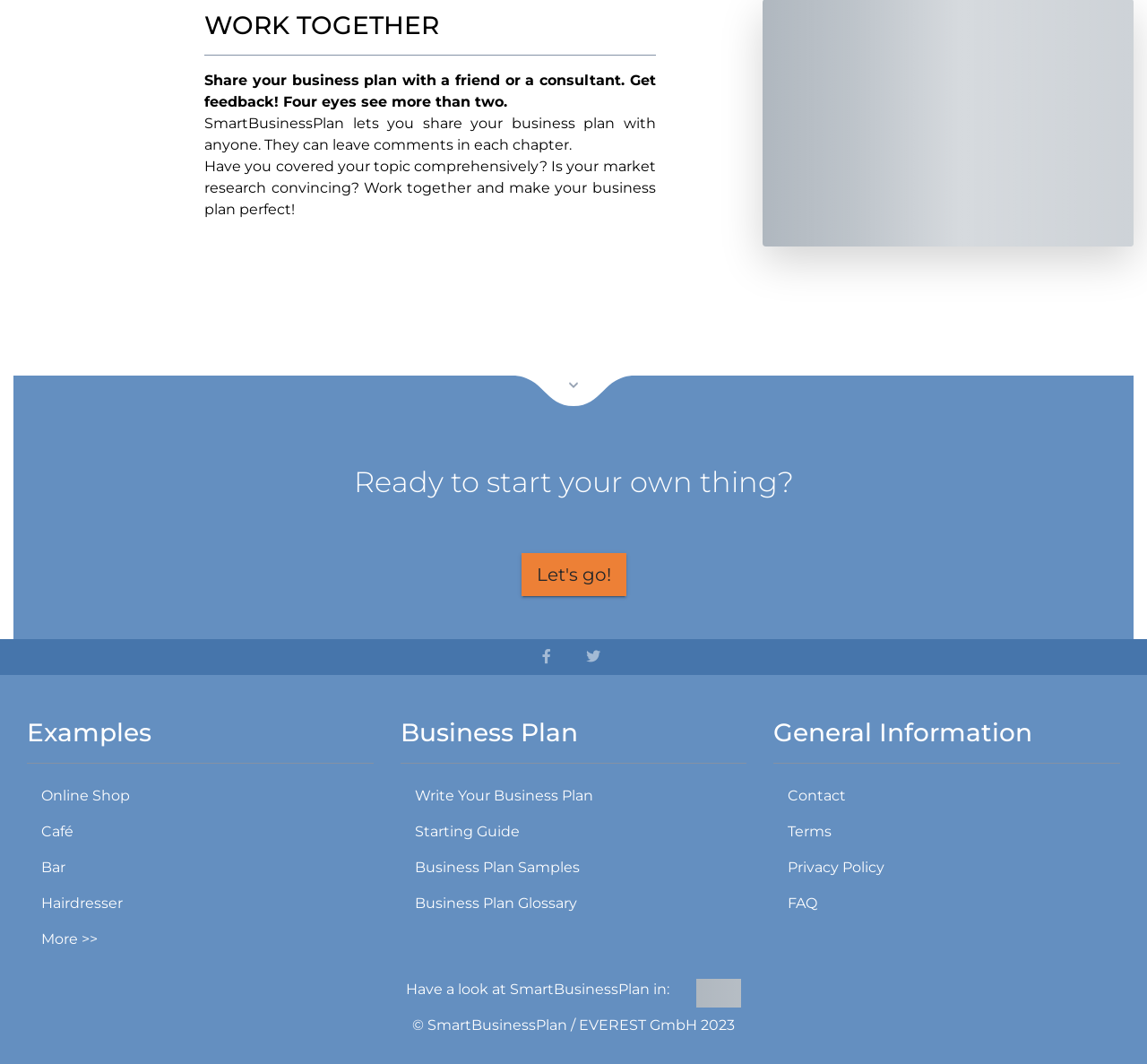What languages is SmartBusinessPlan available in?
Answer the question in a detailed and comprehensive manner.

Based on the webpage, SmartBusinessPlan is available in German, as indicated by the German flag icon and the text 'Have a look at SmartBusinessPlan in:'.